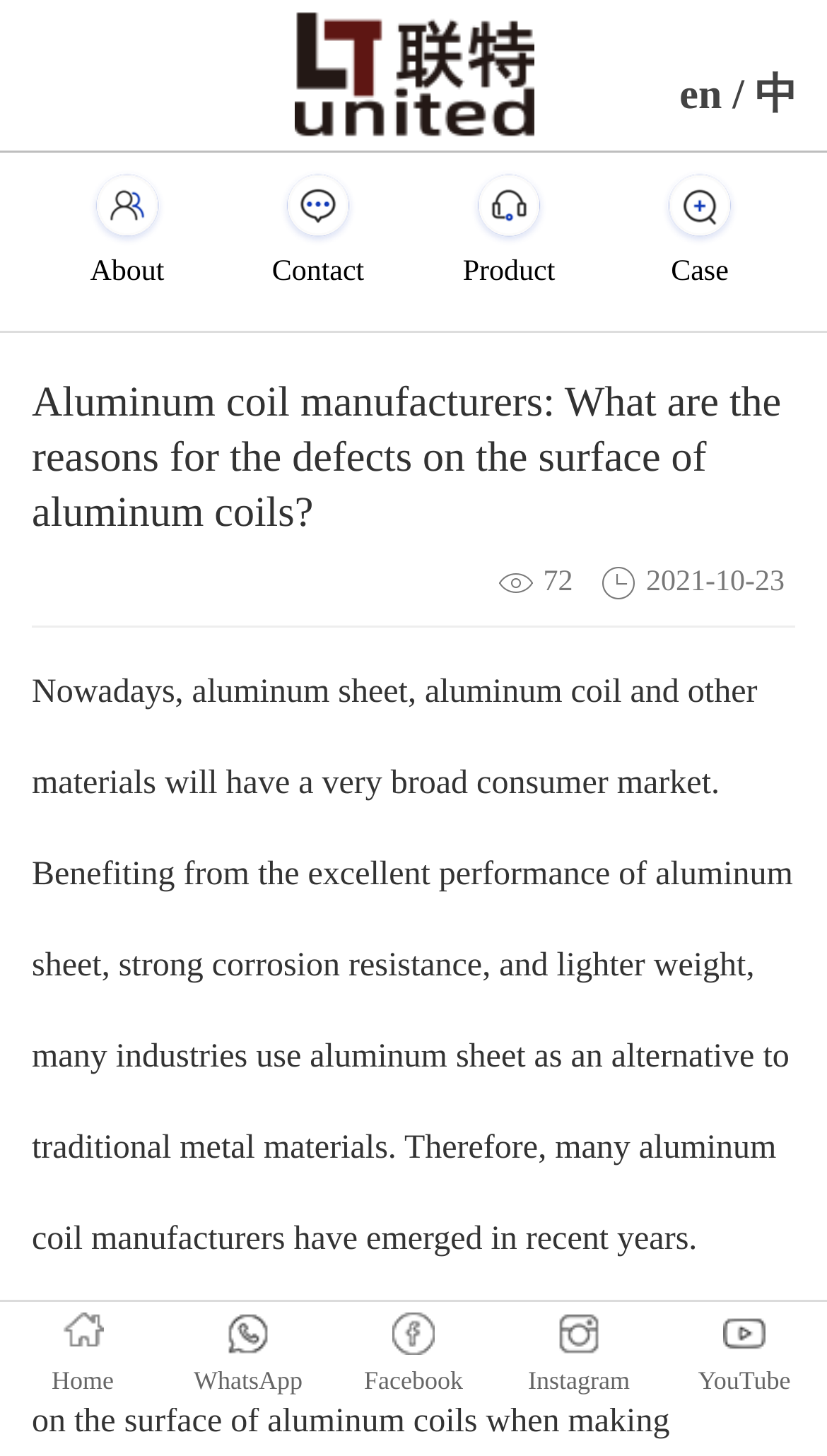Please provide a one-word or short phrase answer to the question:
What is the date of the article?

2021-10-23